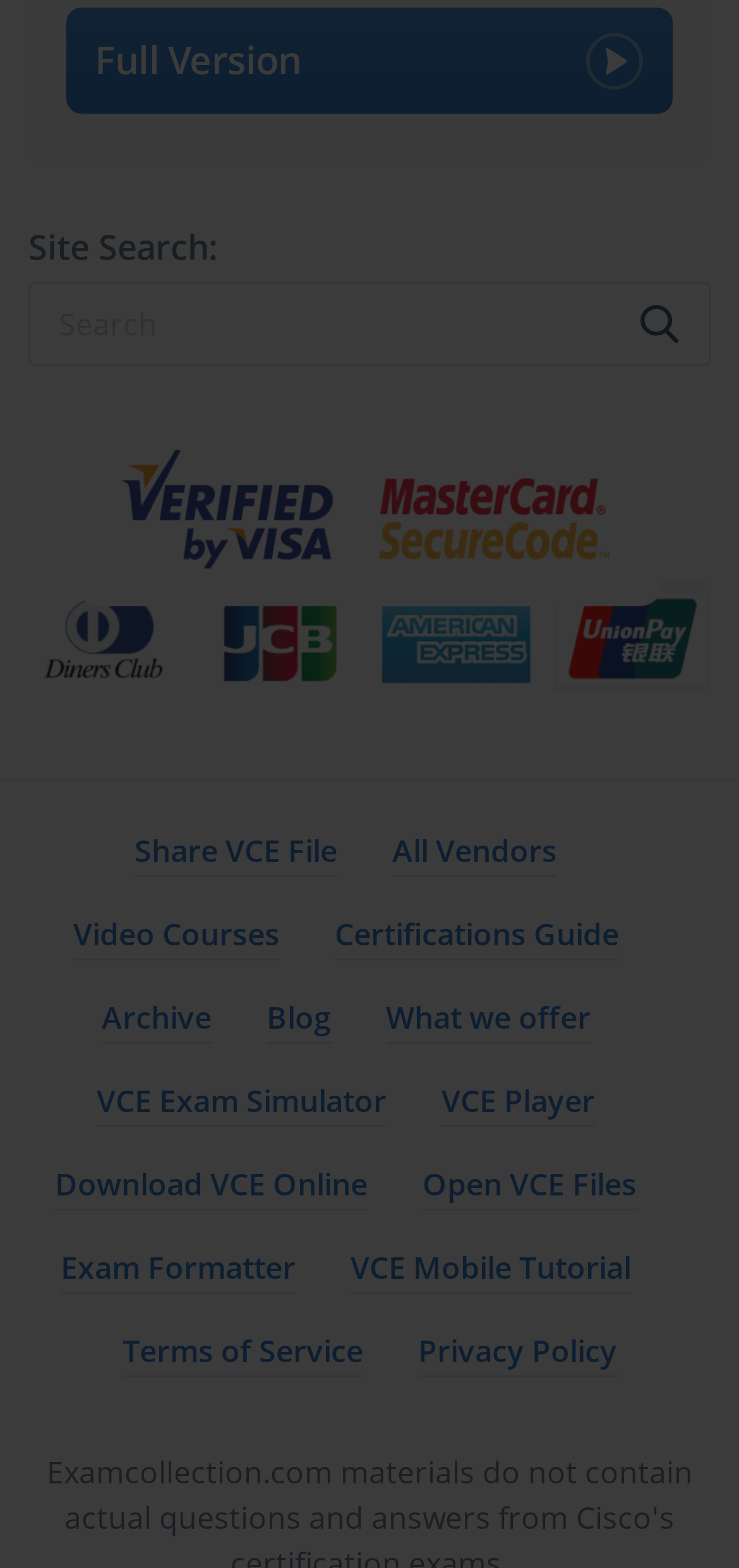Pinpoint the bounding box coordinates of the element that must be clicked to accomplish the following instruction: "Go to the Certifications Guide". The coordinates should be in the format of four float numbers between 0 and 1, i.e., [left, top, right, bottom].

[0.453, 0.583, 0.837, 0.613]